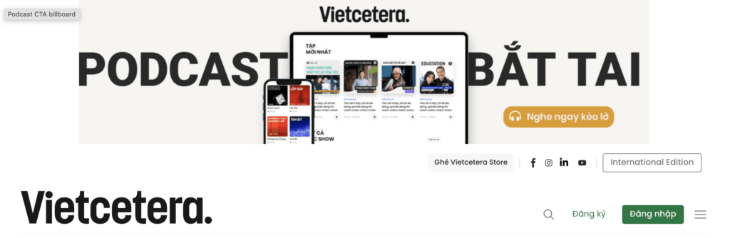Please give a one-word or short phrase response to the following question: 
What type of content does Vietcetera offer?

Insightful content on Vietnamese culture